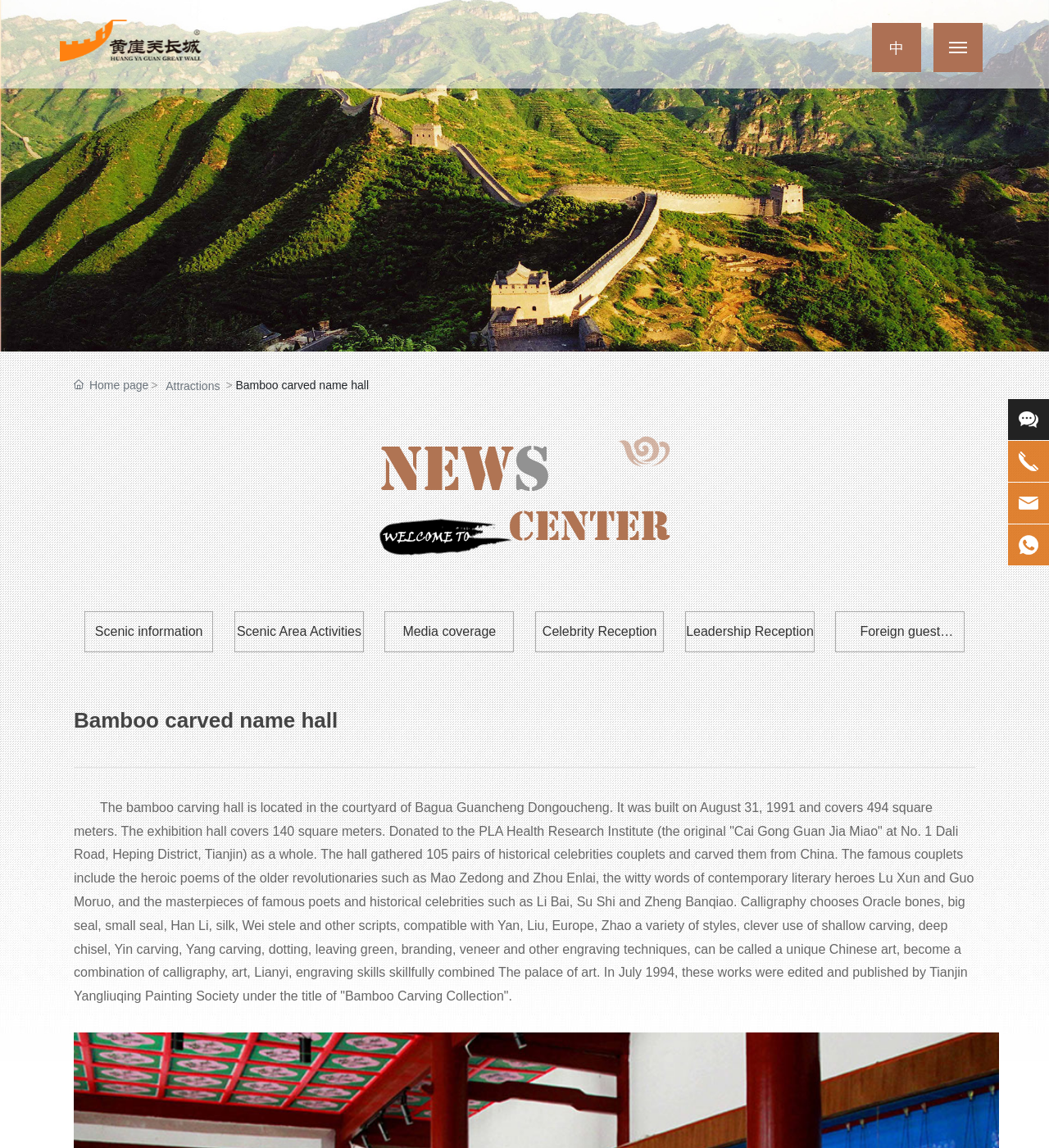Calculate the bounding box coordinates of the UI element given the description: "Foreign guest reception".

[0.82, 0.544, 0.909, 0.59]